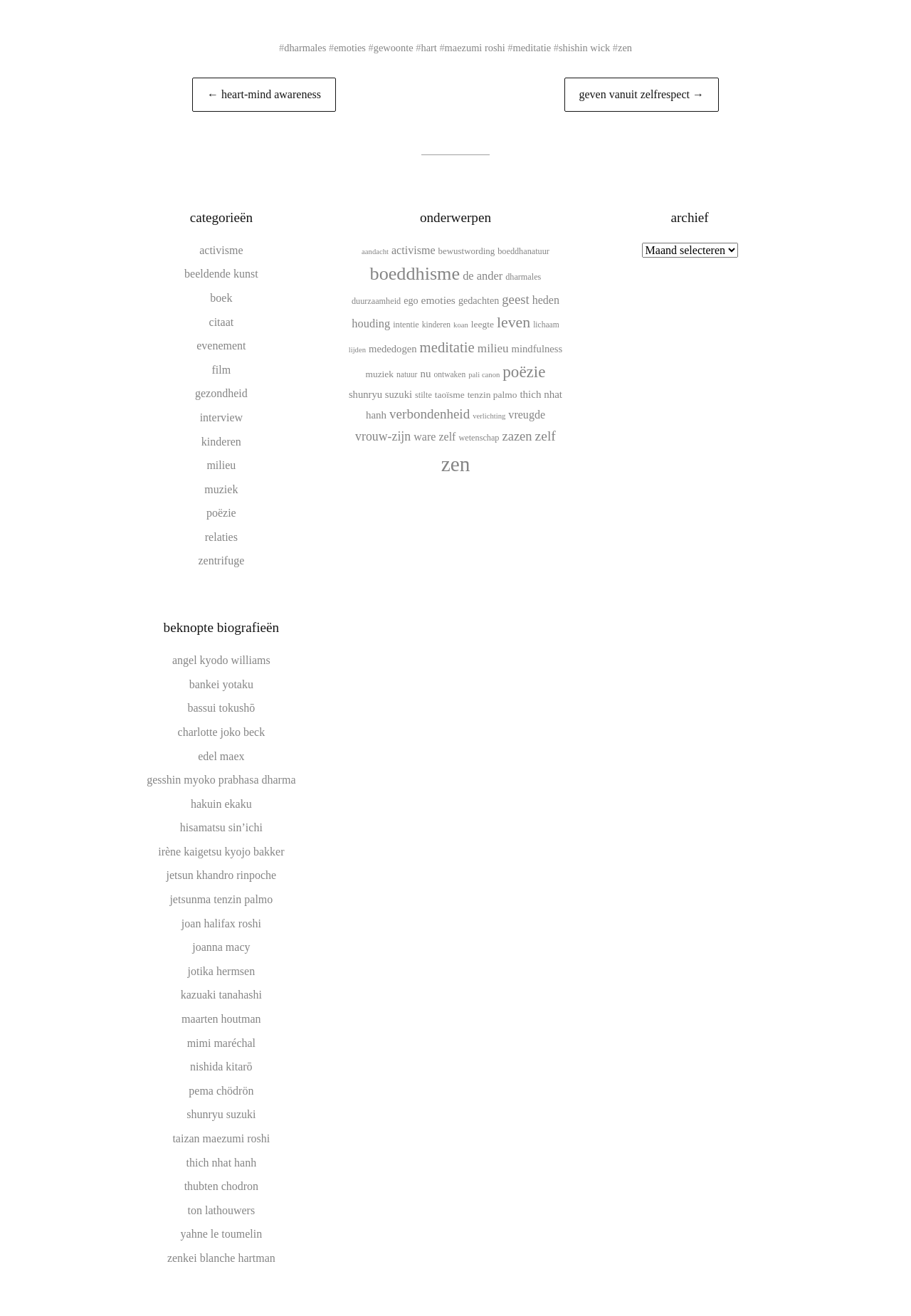Using the webpage screenshot, find the UI element described by mimi maréchal. Provide the bounding box coordinates in the format (top-left x, top-left y, bottom-right x, bottom-right y), ensuring all values are floating point numbers between 0 and 1.

[0.205, 0.788, 0.281, 0.797]